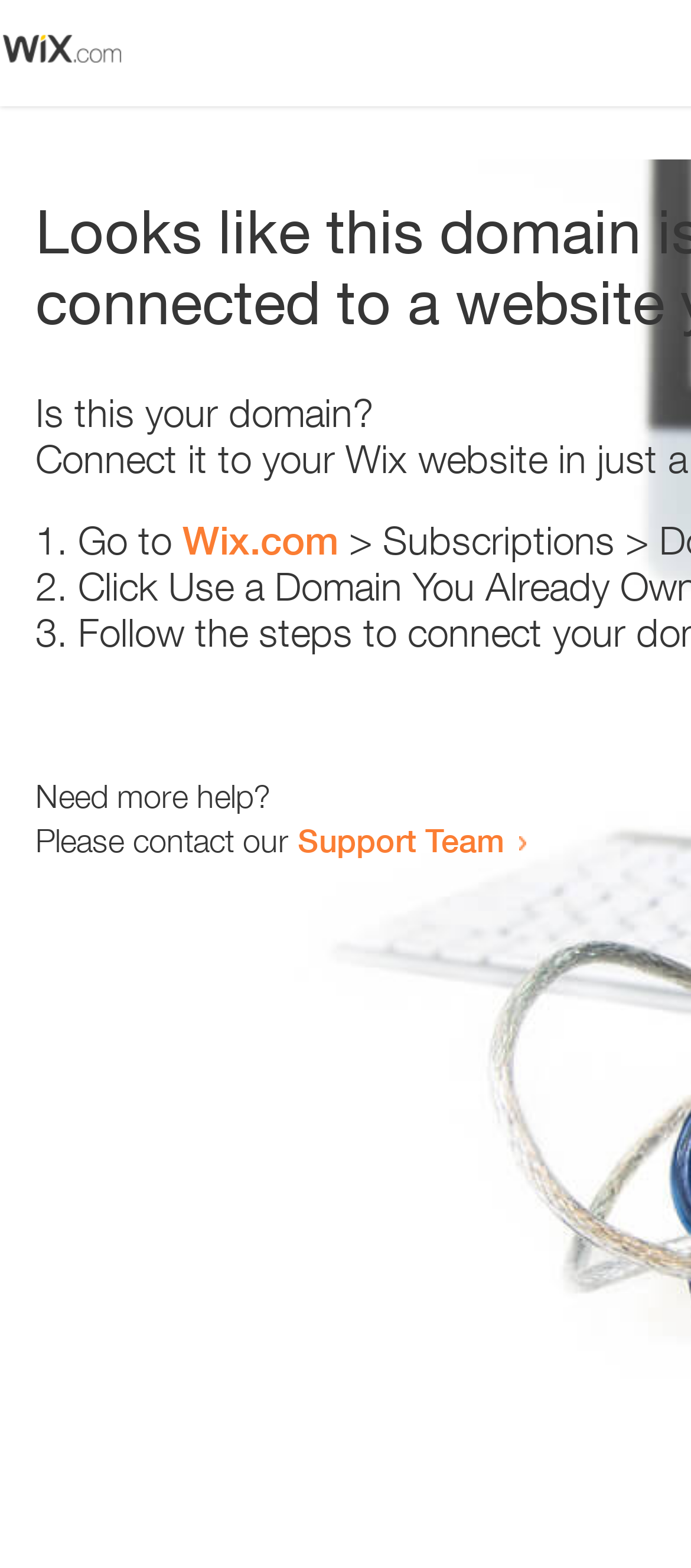Please identify the webpage's heading and generate its text content.

Looks like this domain isn't
connected to a website yet